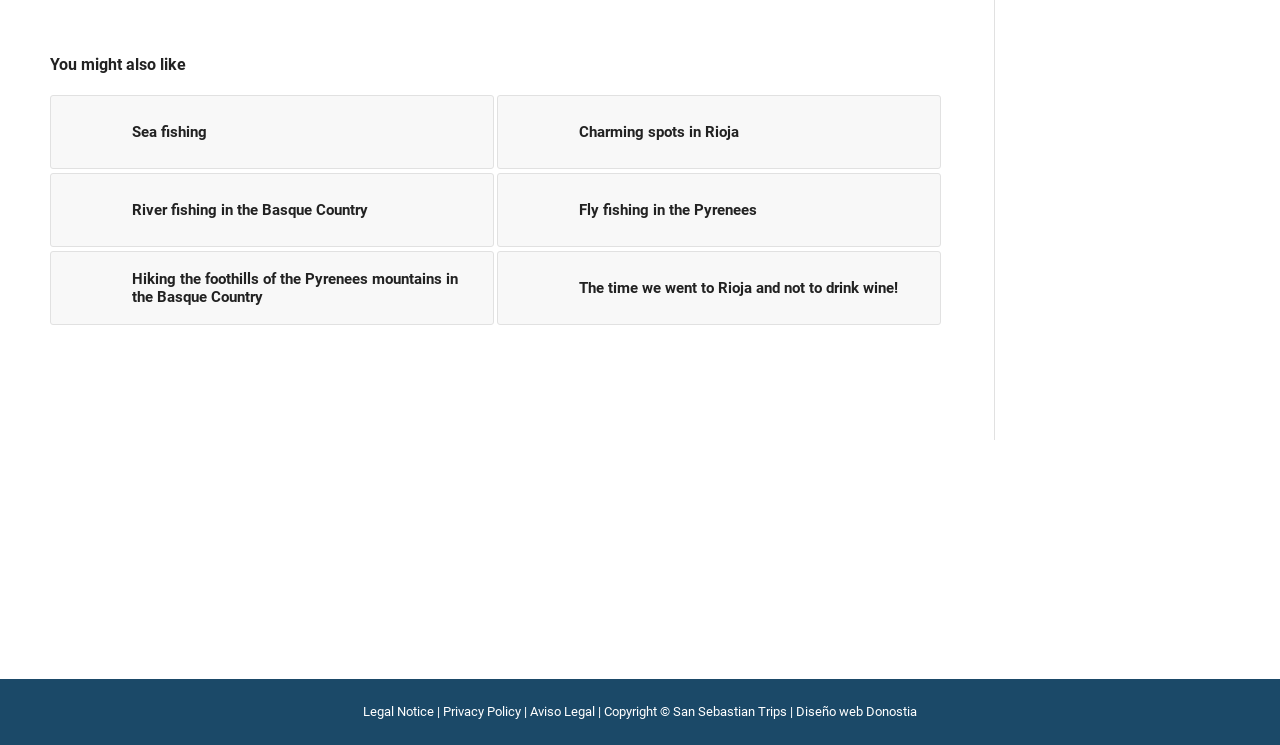How many links are there in the section 'You might also like'?
Refer to the image and provide a thorough answer to the question.

There are 6 links in the section 'You might also like' because there are 6 link elements (281, 282, 283, 284, 285, 286) under the heading element with ID 153.